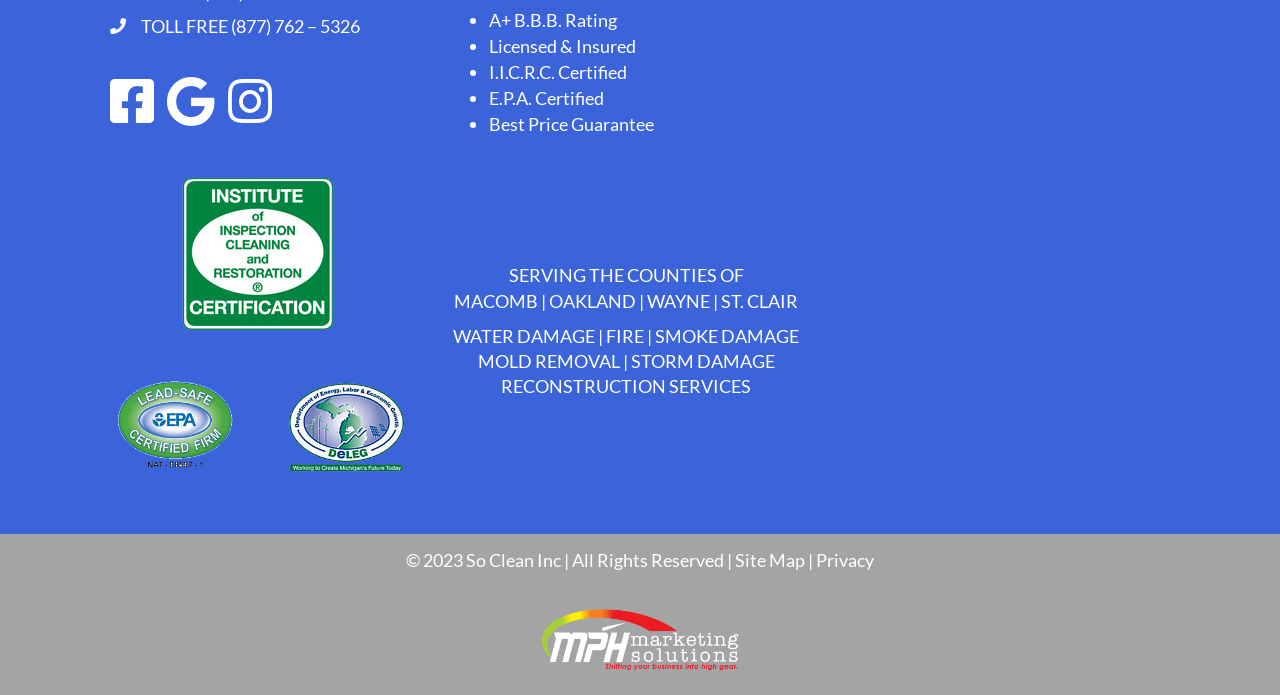Please find the bounding box for the UI element described by: "FIRE".

[0.473, 0.467, 0.503, 0.499]